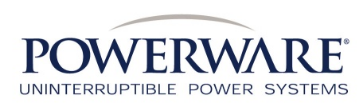Create a detailed narrative of what is happening in the image.

The image showcases the logo of Powerware, a recognized brand specializing in uninterruptible power systems (UPS). The logo features the word "POWERWARE" prominently in a bold, uppercase font, conveying strength and reliability, followed by the tagline "UNINTERRUPTIBLE POWER SYSTEMS" in a smaller, uppercase format. This branding emphasizes Powerware's commitment to providing solutions that ensure continuous power supply, vital for critical operations and data centers. The clean and professional design reflects the company's focus on quality and innovation in the power solutions industry.